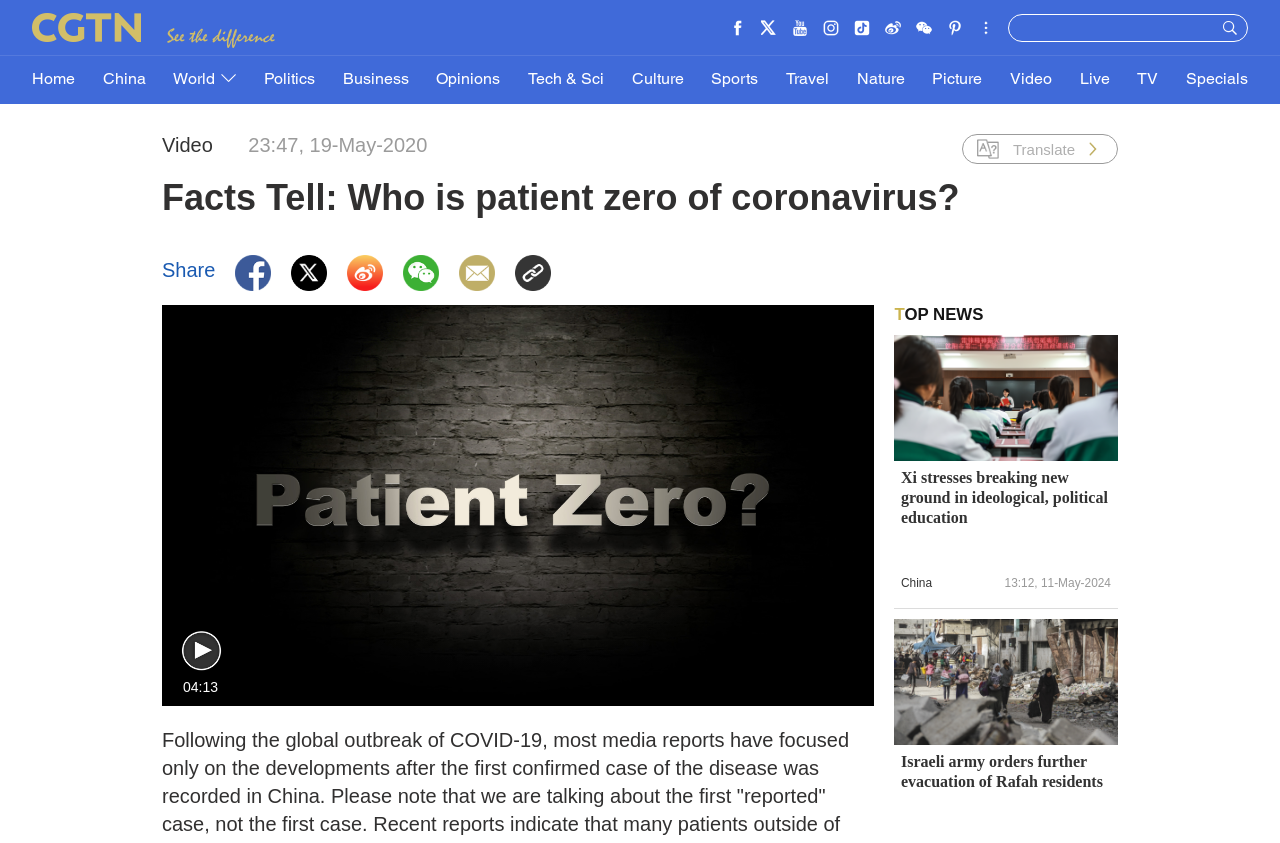What is the category of the news article 'Xi stresses breaking new ground in ideological, political education'? Based on the image, give a response in one word or a short phrase.

China